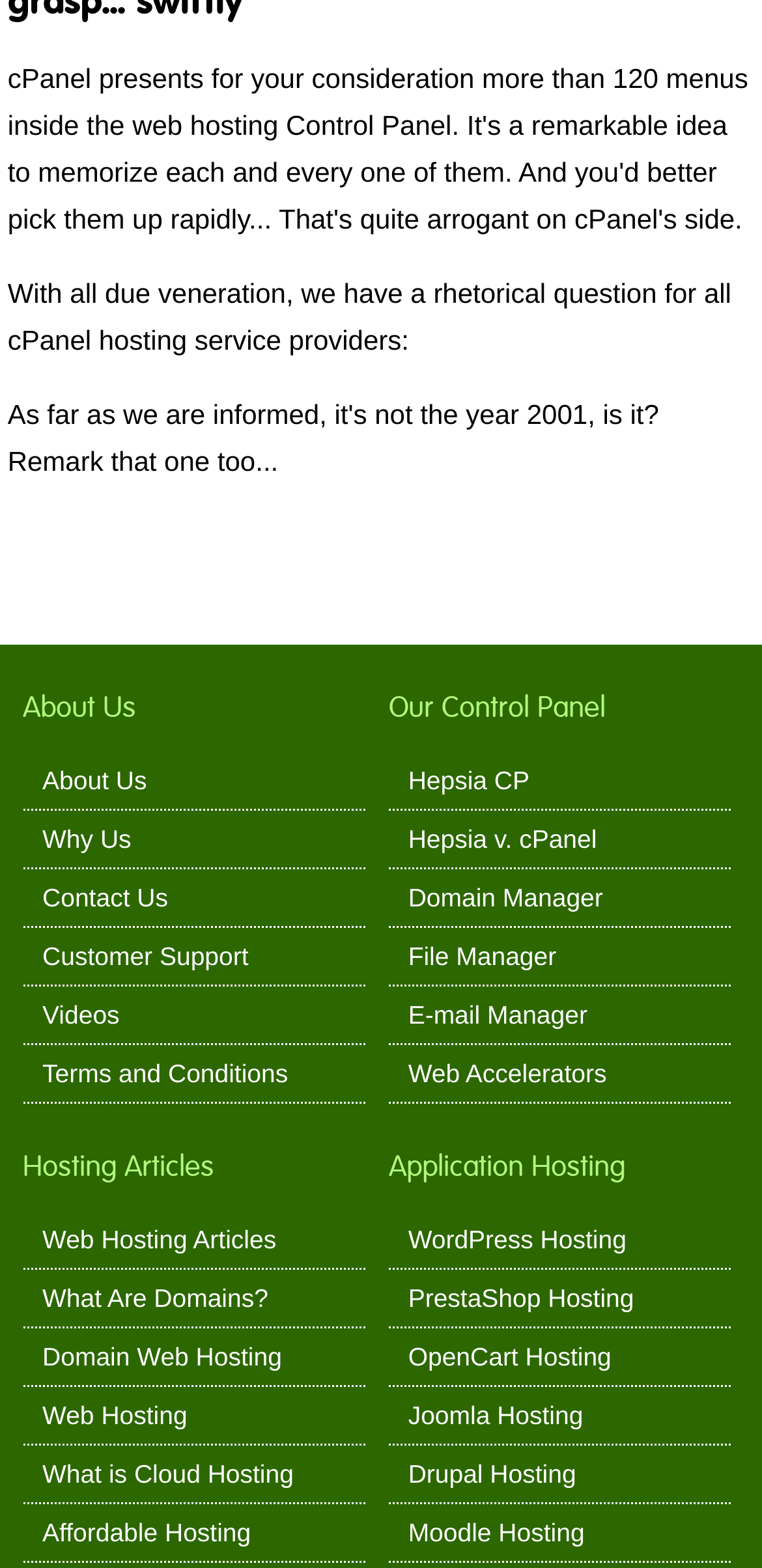Find the bounding box of the UI element described as follows: "Videos".

[0.056, 0.634, 0.157, 0.661]